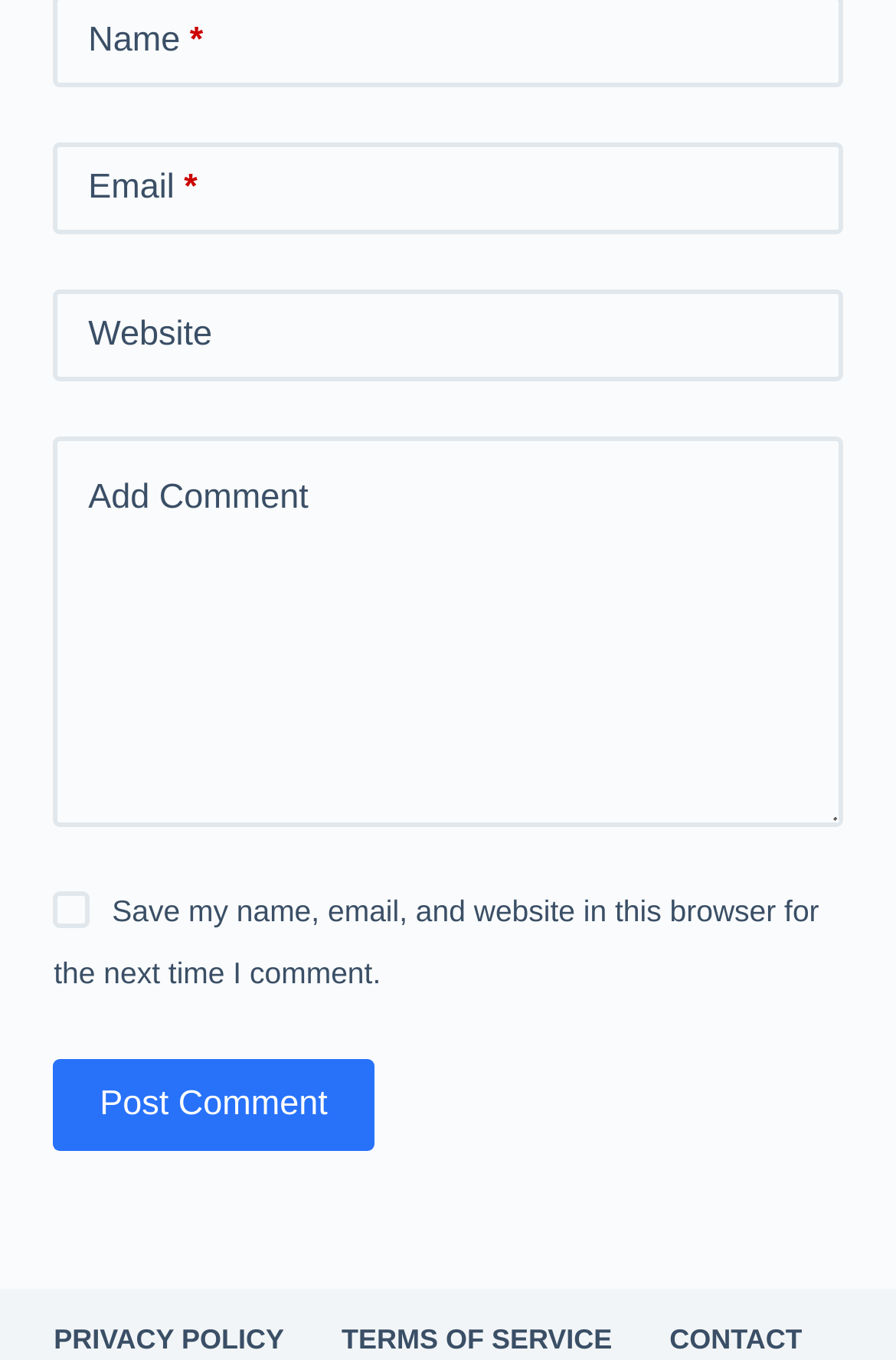Find the bounding box coordinates of the area that needs to be clicked in order to achieve the following instruction: "Log in to the forum". The coordinates should be specified as four float numbers between 0 and 1, i.e., [left, top, right, bottom].

None